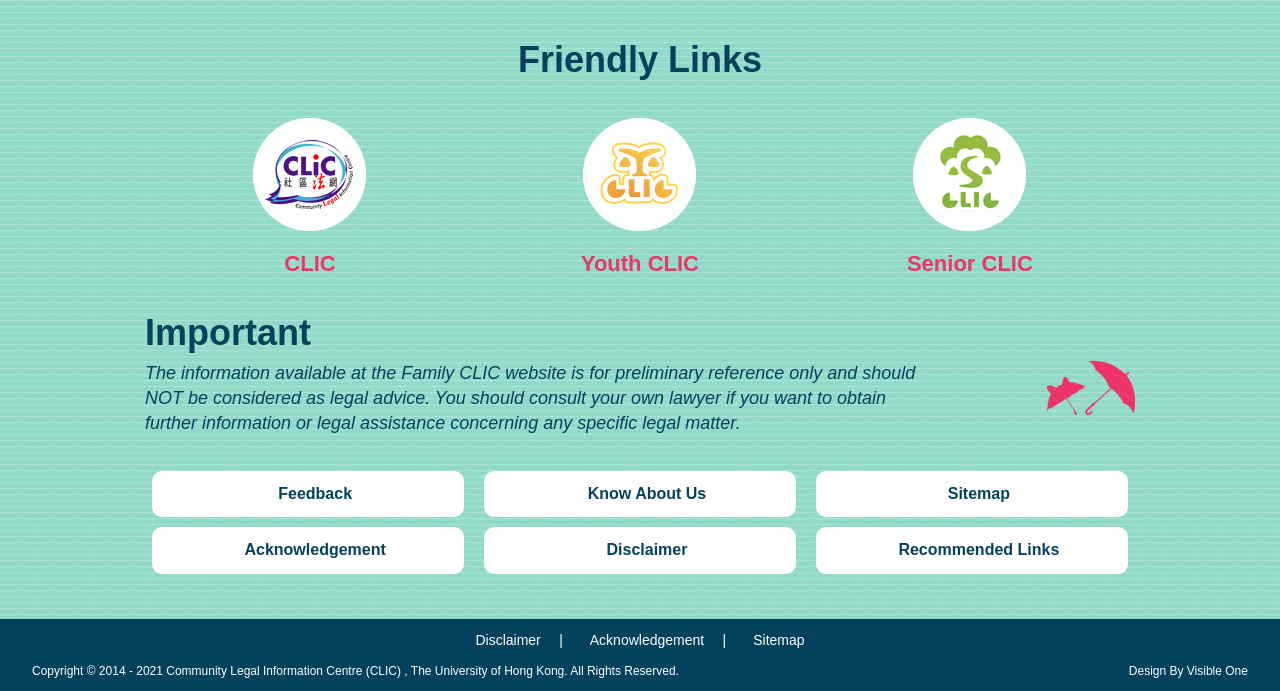Locate the bounding box coordinates of the item that should be clicked to fulfill the instruction: "check Disclaimer".

[0.371, 0.907, 0.422, 0.945]